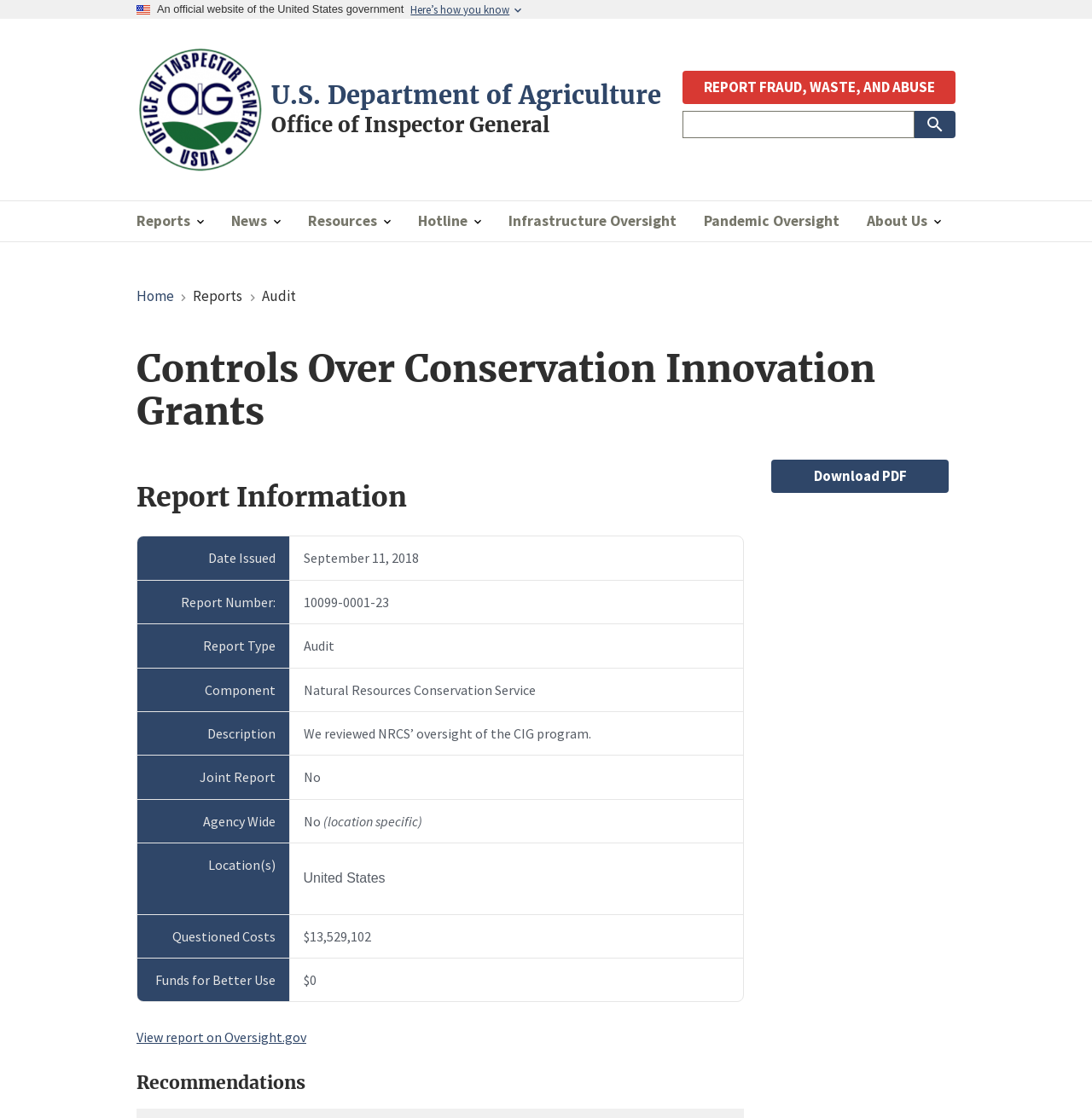Pinpoint the bounding box coordinates of the clickable element needed to complete the instruction: "Search for reports". The coordinates should be provided as four float numbers between 0 and 1: [left, top, right, bottom].

[0.625, 0.099, 0.875, 0.137]